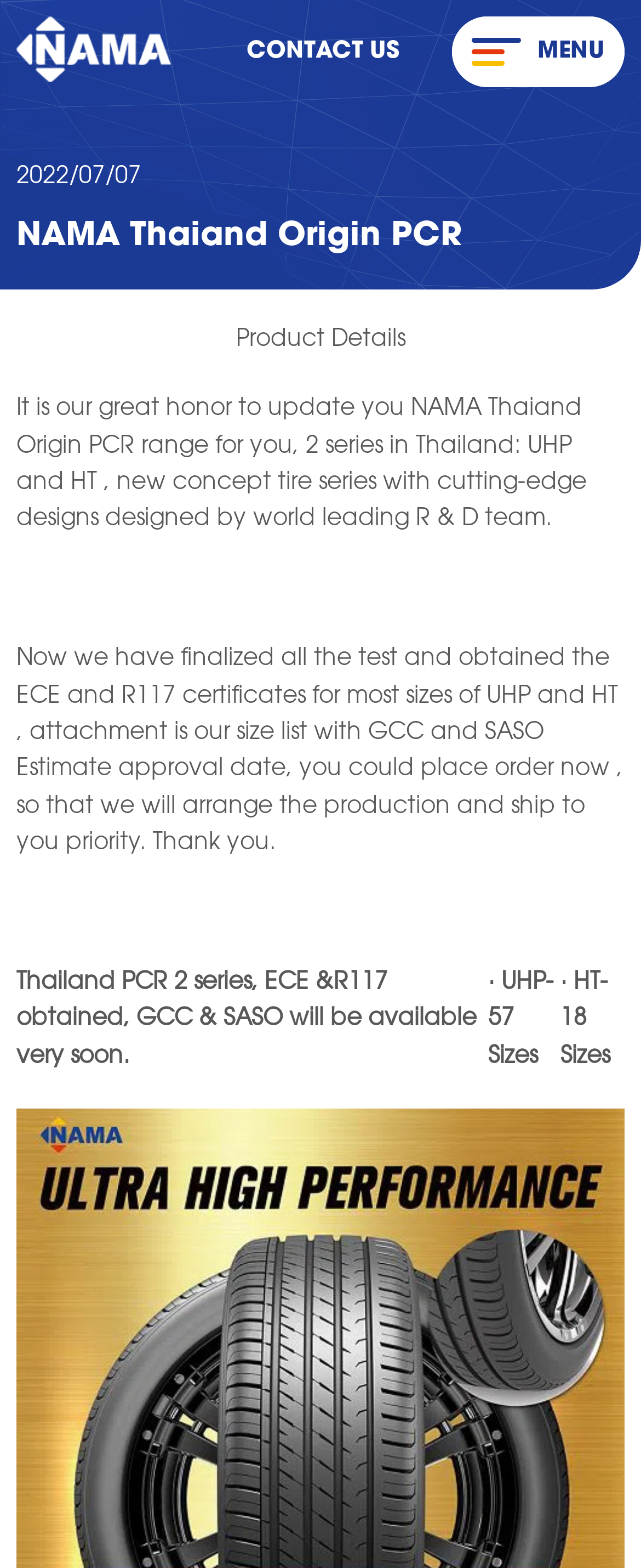From the image, can you give a detailed response to the question below:
What certificates have been obtained for most sizes of UHP and HT?

I found the text on the webpage, which mentions 'we have finalized all the test and obtained the ECE and R117 certificates for most sizes of UHP and HT', indicating that the certificates obtained are ECE and R117.